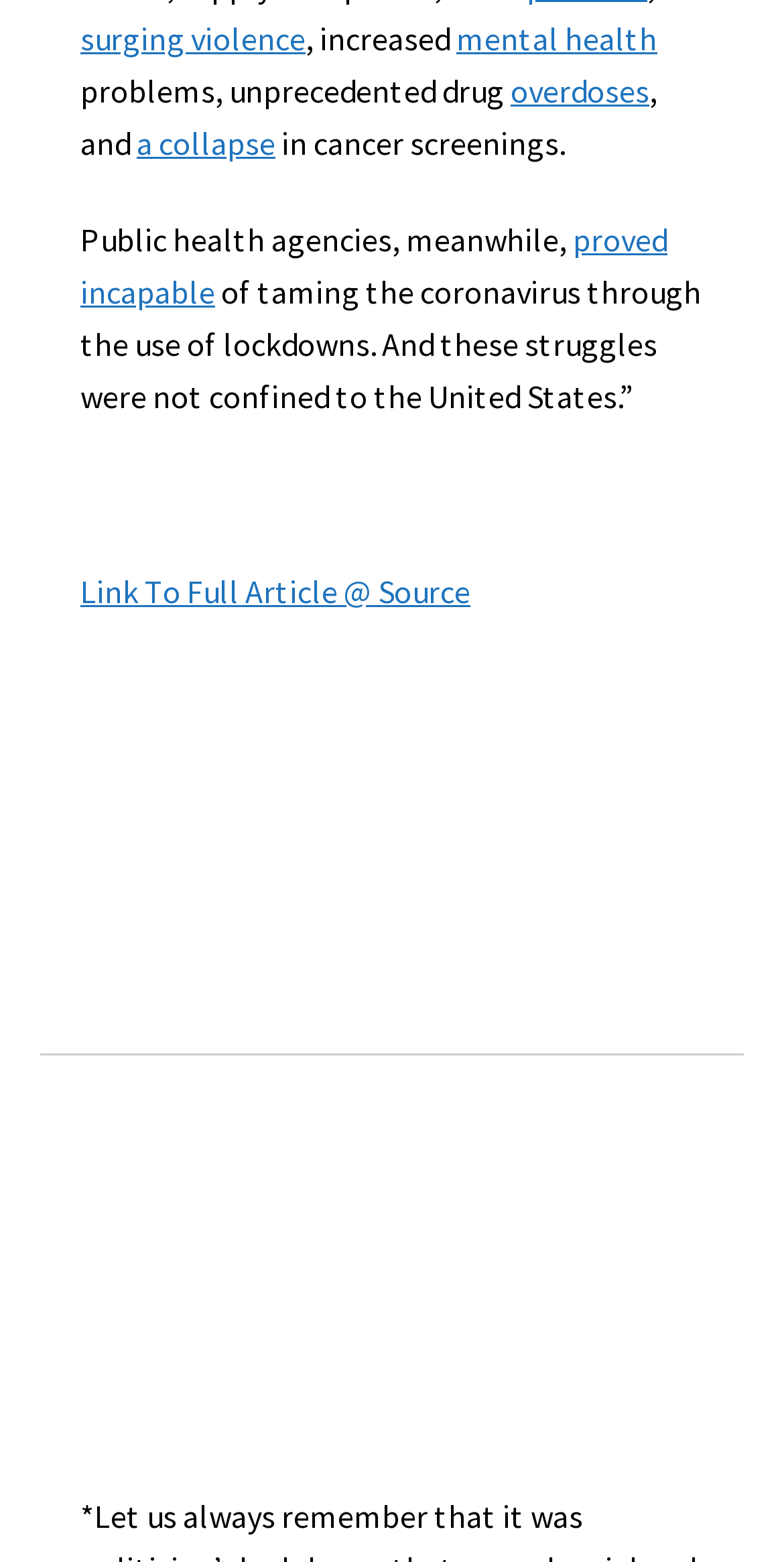Please find the bounding box coordinates for the clickable element needed to perform this instruction: "View posts categorized as My Opinion".

None